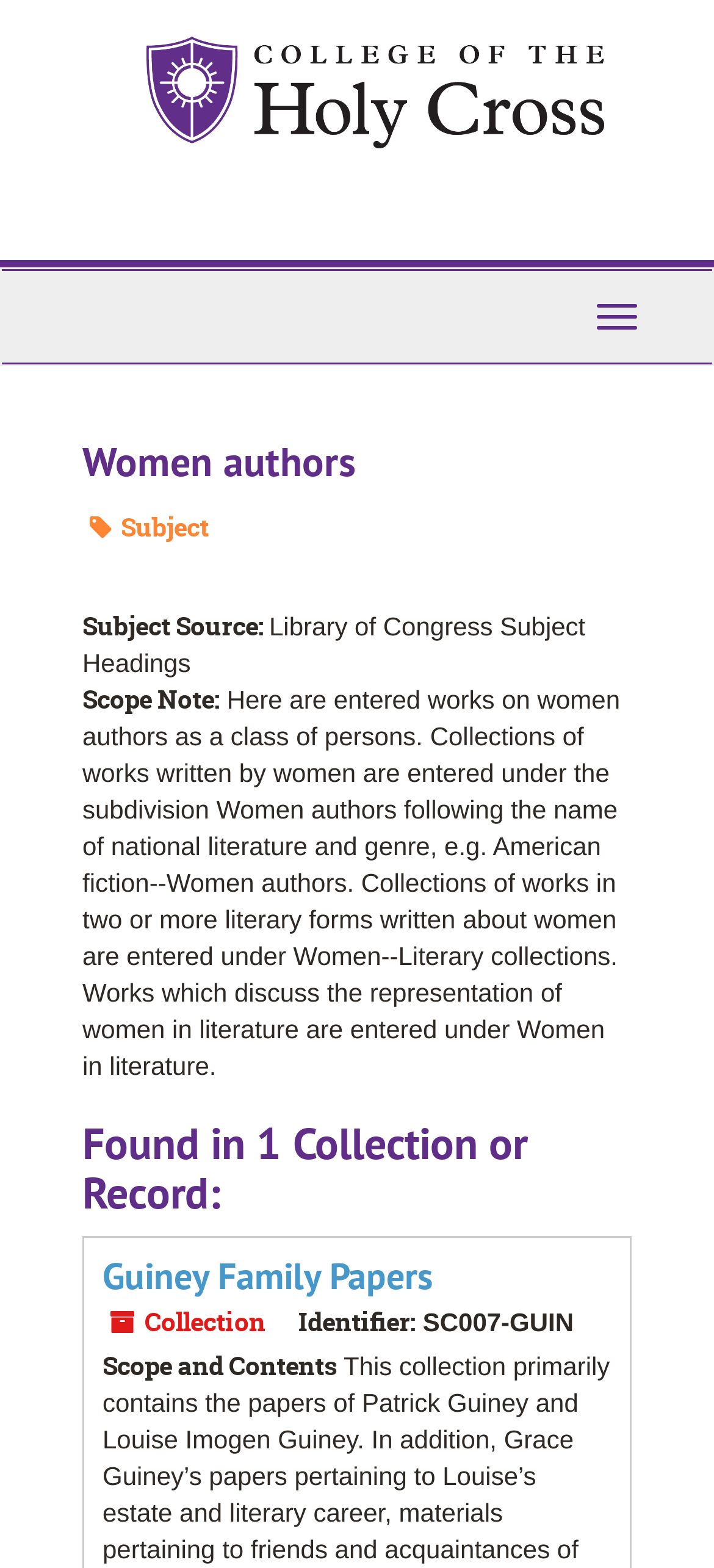Examine the image and give a thorough answer to the following question:
What is the name of the college?

The name of the college can be found in the top-left corner of the webpage, where it is written as 'College of the Holy Cross' and also has an image with the same name.